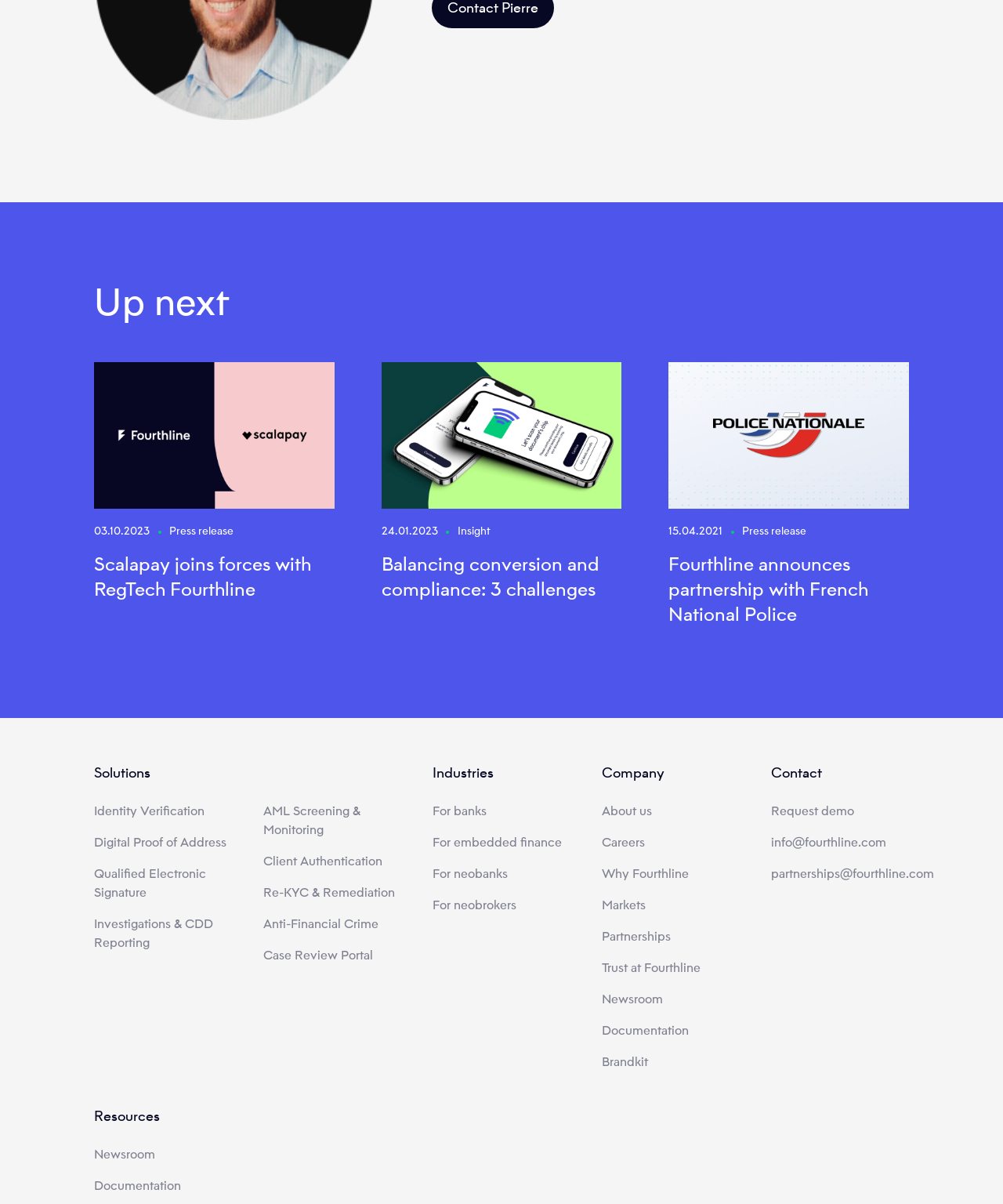Examine the screenshot and answer the question in as much detail as possible: What is the date of the press release about Scalapay?

I found the press release about Scalapay by looking at the link 'Scalapay joins forces with RegTech Fourthline' and its corresponding date '03.10.2023' which is a StaticText element.